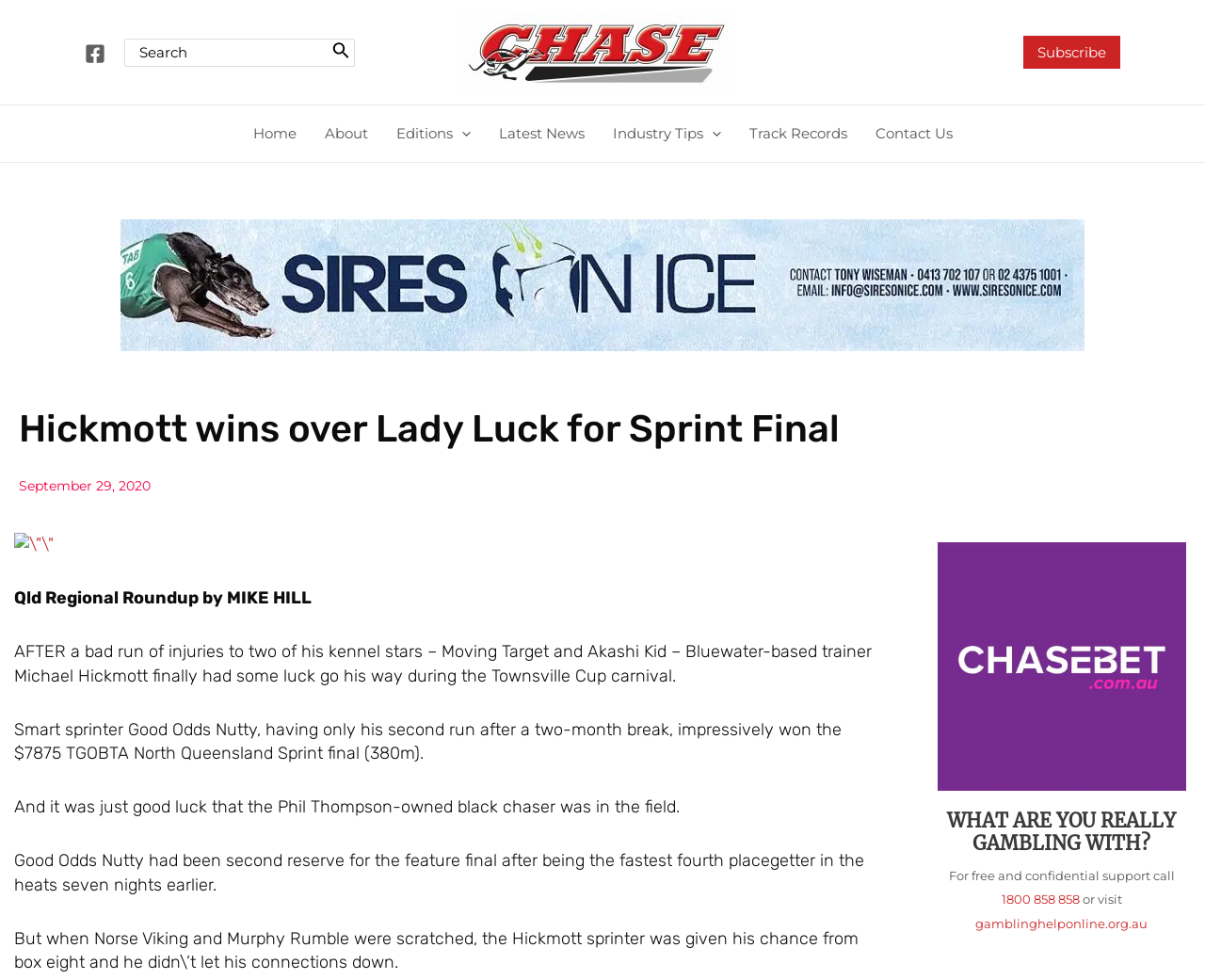What is the topic of the article?
Could you answer the question in a detailed manner, providing as much information as possible?

I inferred the topic by reading the article's title 'Hickmott wins over Lady Luck for Sprint Final' and the content which mentions greyhound racing terms like 'Townsville Cup carnival' and 'sprinter'.